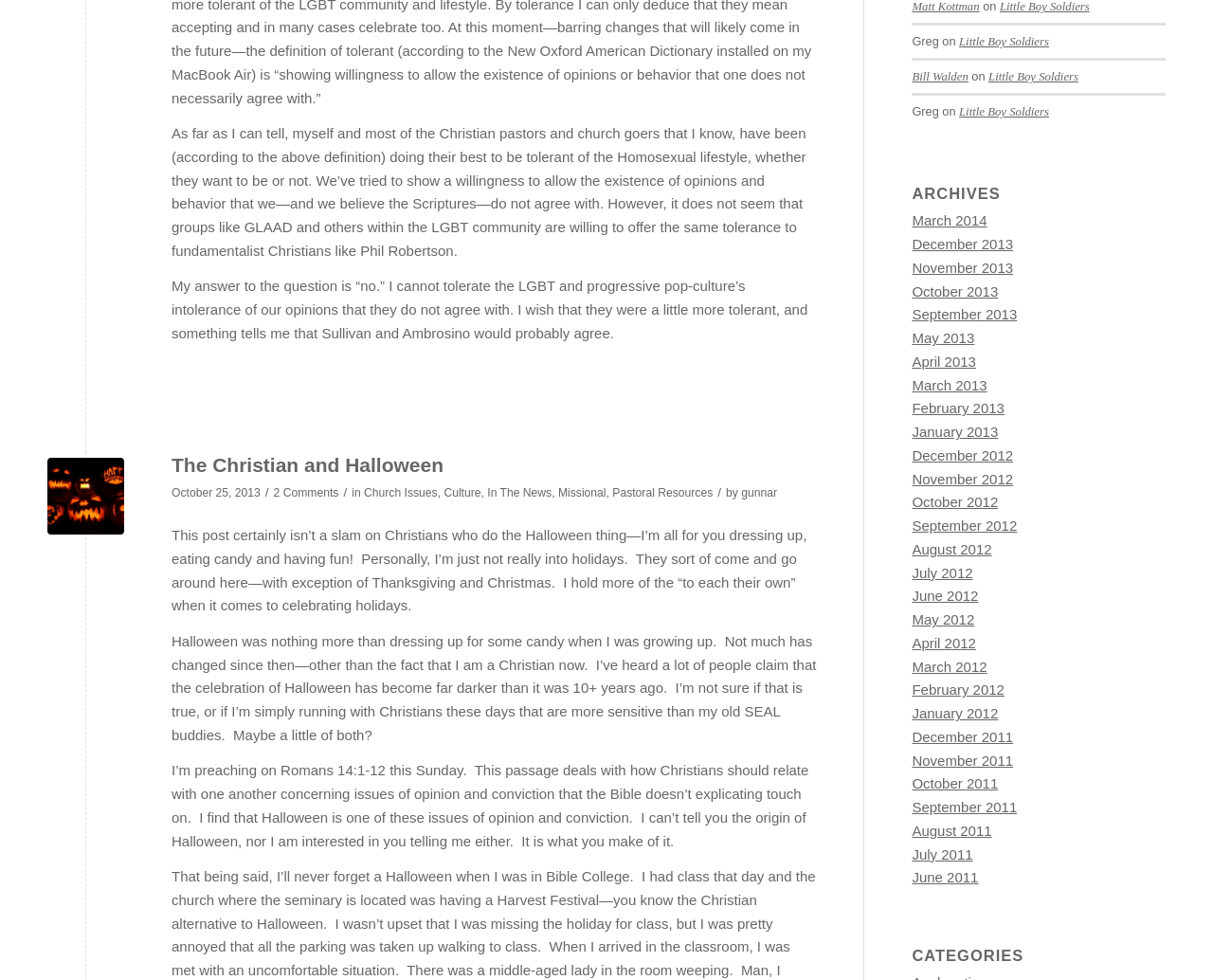Identify the bounding box for the element characterized by the following description: "title="Halloween-Pumpkins_2560x1600_1192-11"".

[0.039, 0.467, 0.102, 0.546]